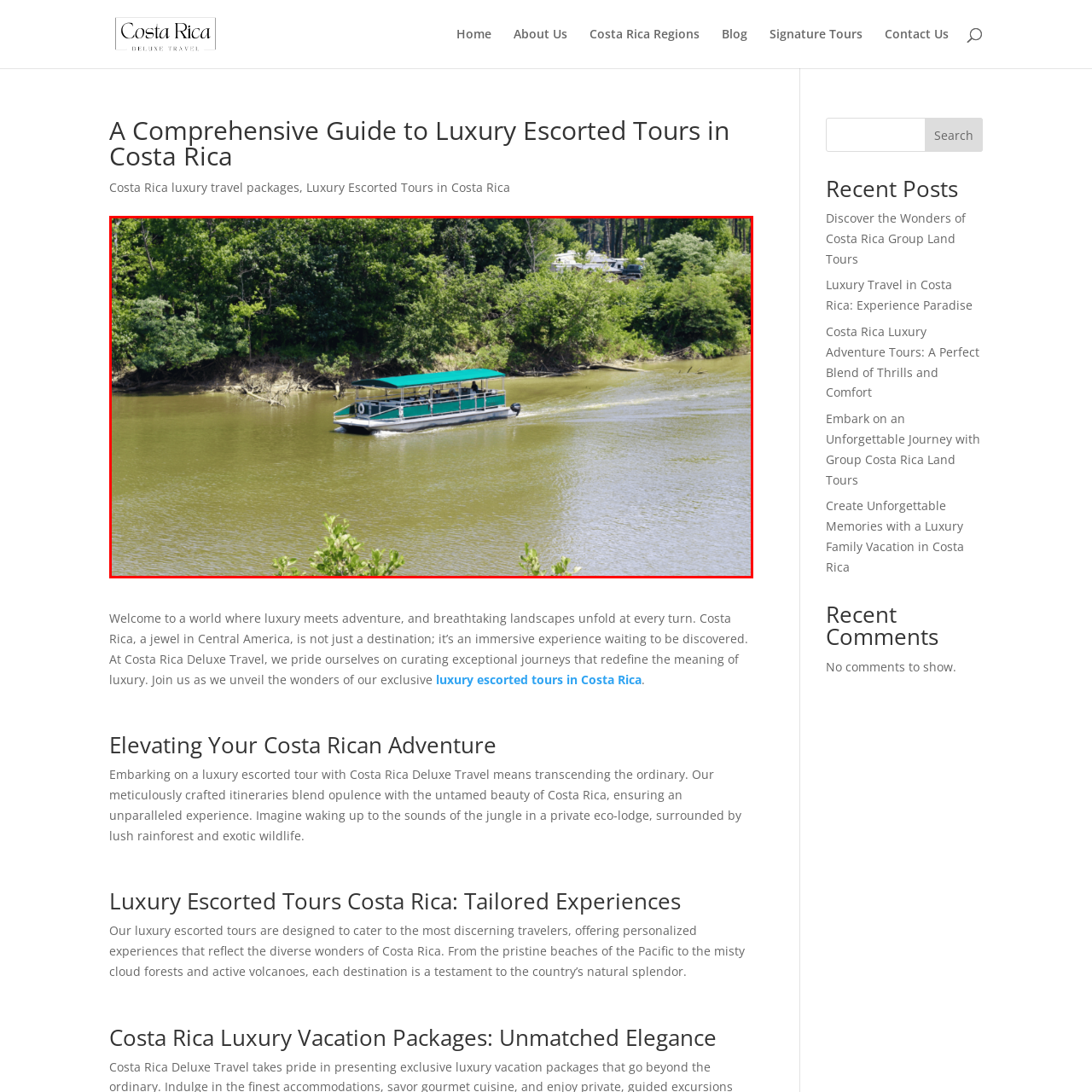Study the part of the image enclosed in the turquoise frame and answer the following question with detailed information derived from the image: 
What is the river's water color?

The caption explicitly states that the river is calm and brown, which suggests a peaceful and serene atmosphere.